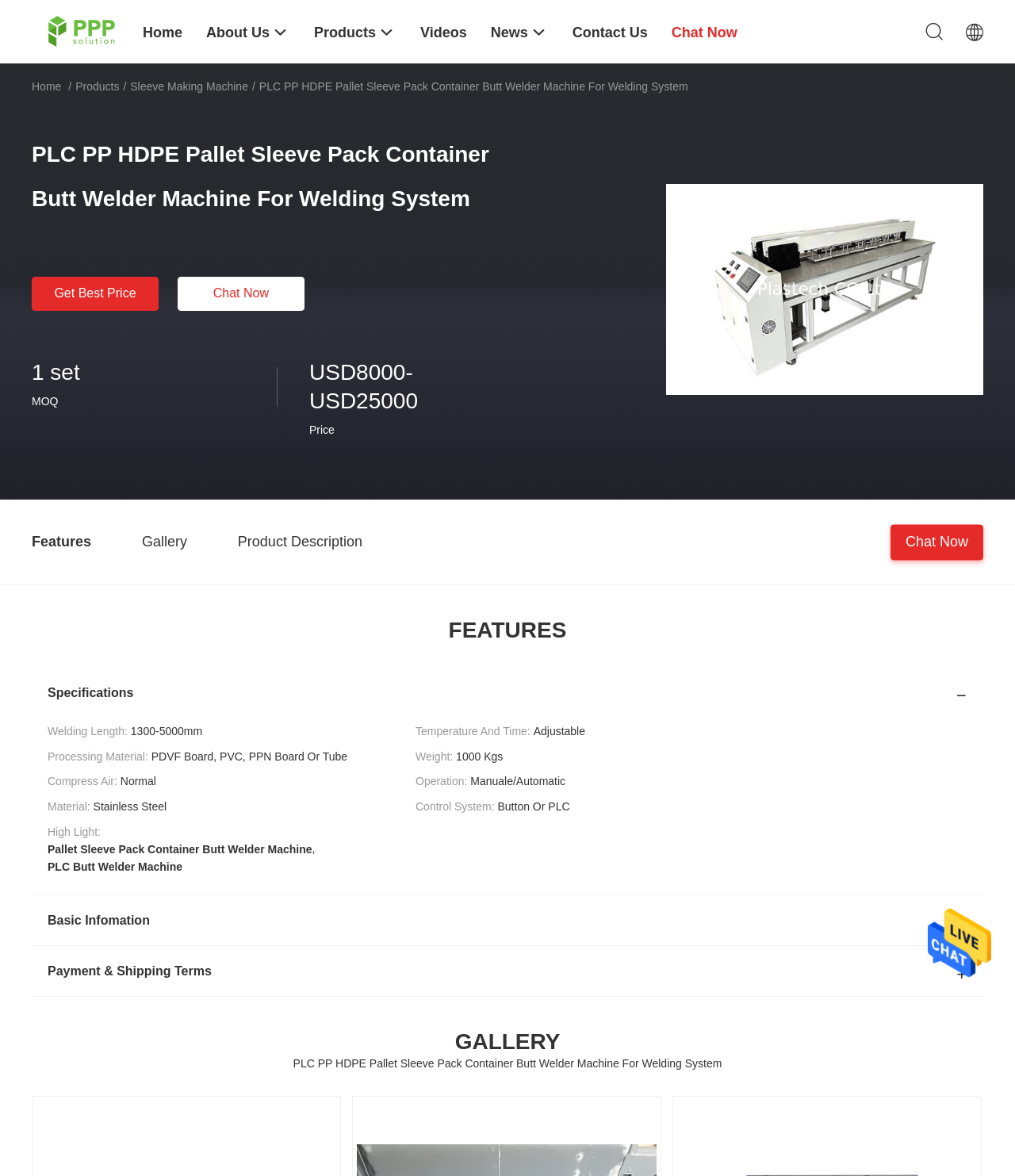Identify the bounding box coordinates of the region that should be clicked to execute the following instruction: "learn about us".

None